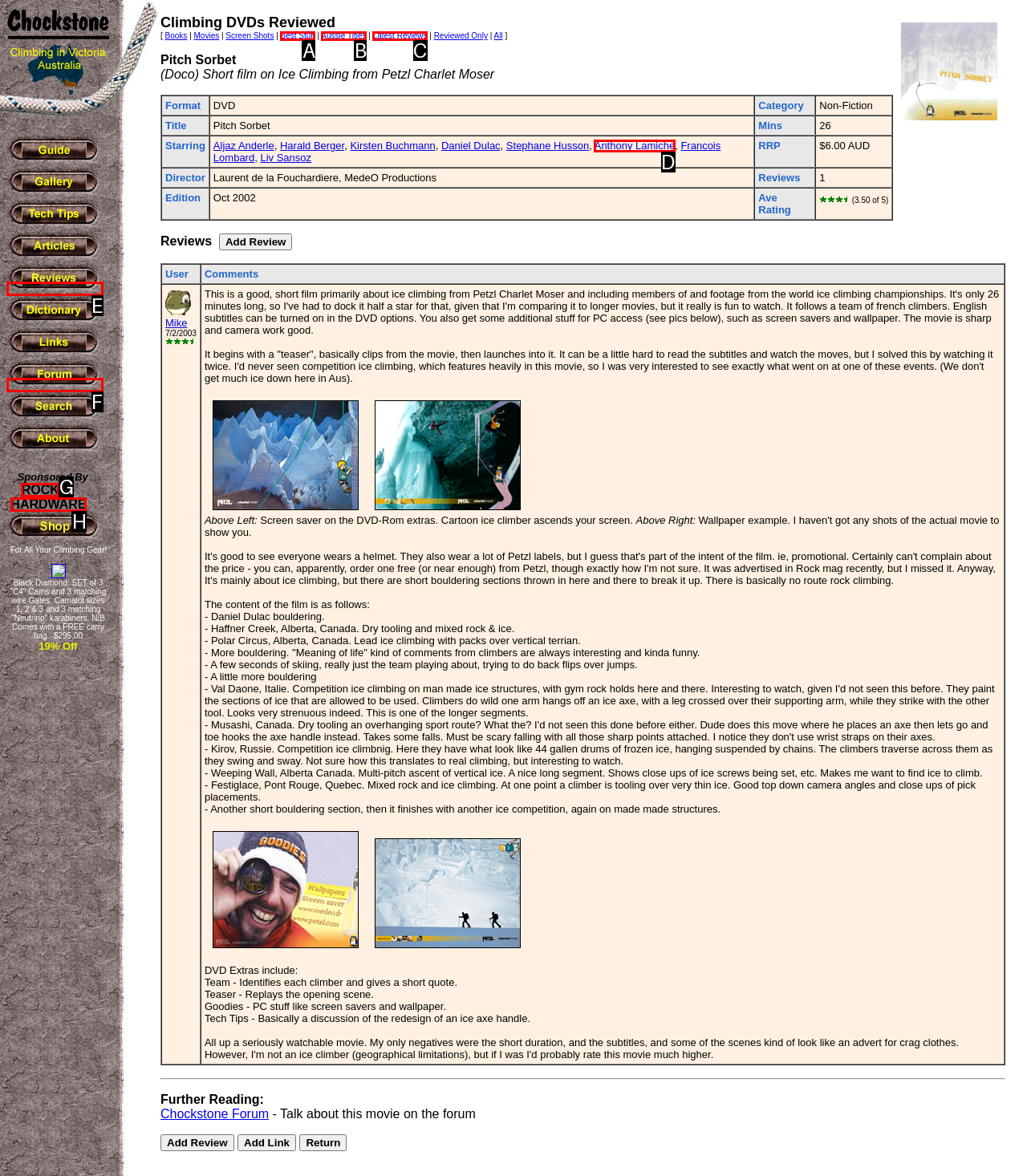Find the HTML element that matches the description provided: Best Stuff
Answer using the corresponding option letter.

A